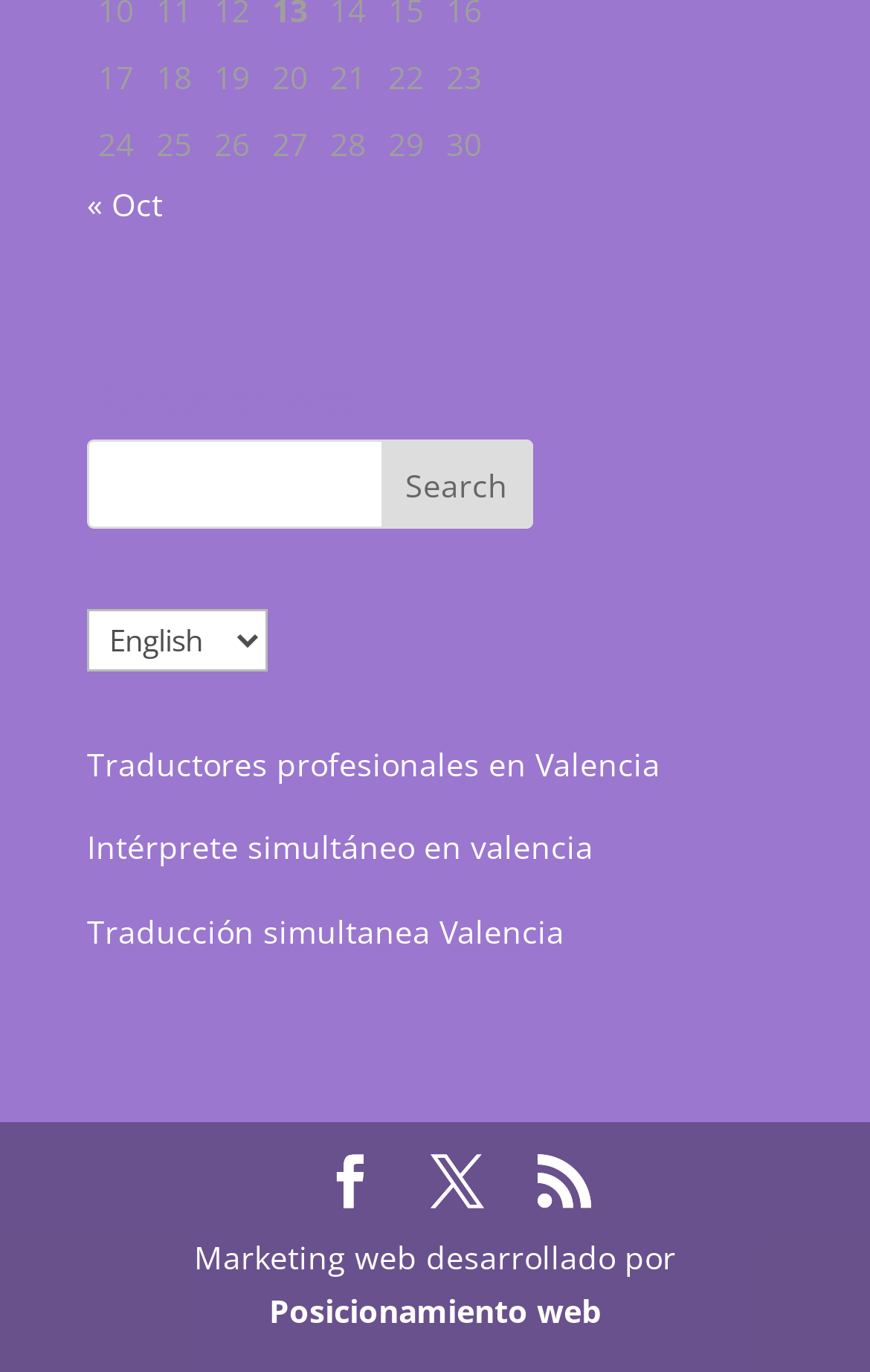Use a single word or phrase to answer the question: 
What is the purpose of the grid cells?

Calendar